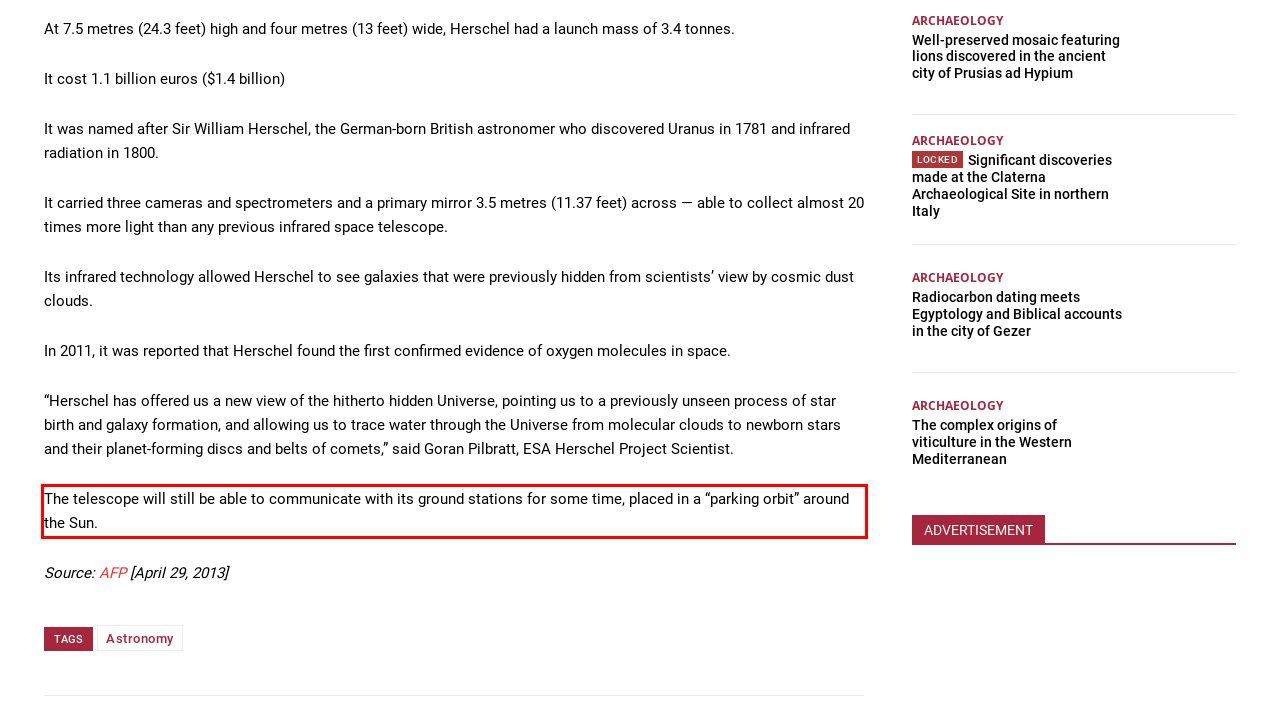You have a screenshot of a webpage with a UI element highlighted by a red bounding box. Use OCR to obtain the text within this highlighted area.

The telescope will still be able to communicate with its ground stations for some time, placed in a “parking orbit” around the Sun.